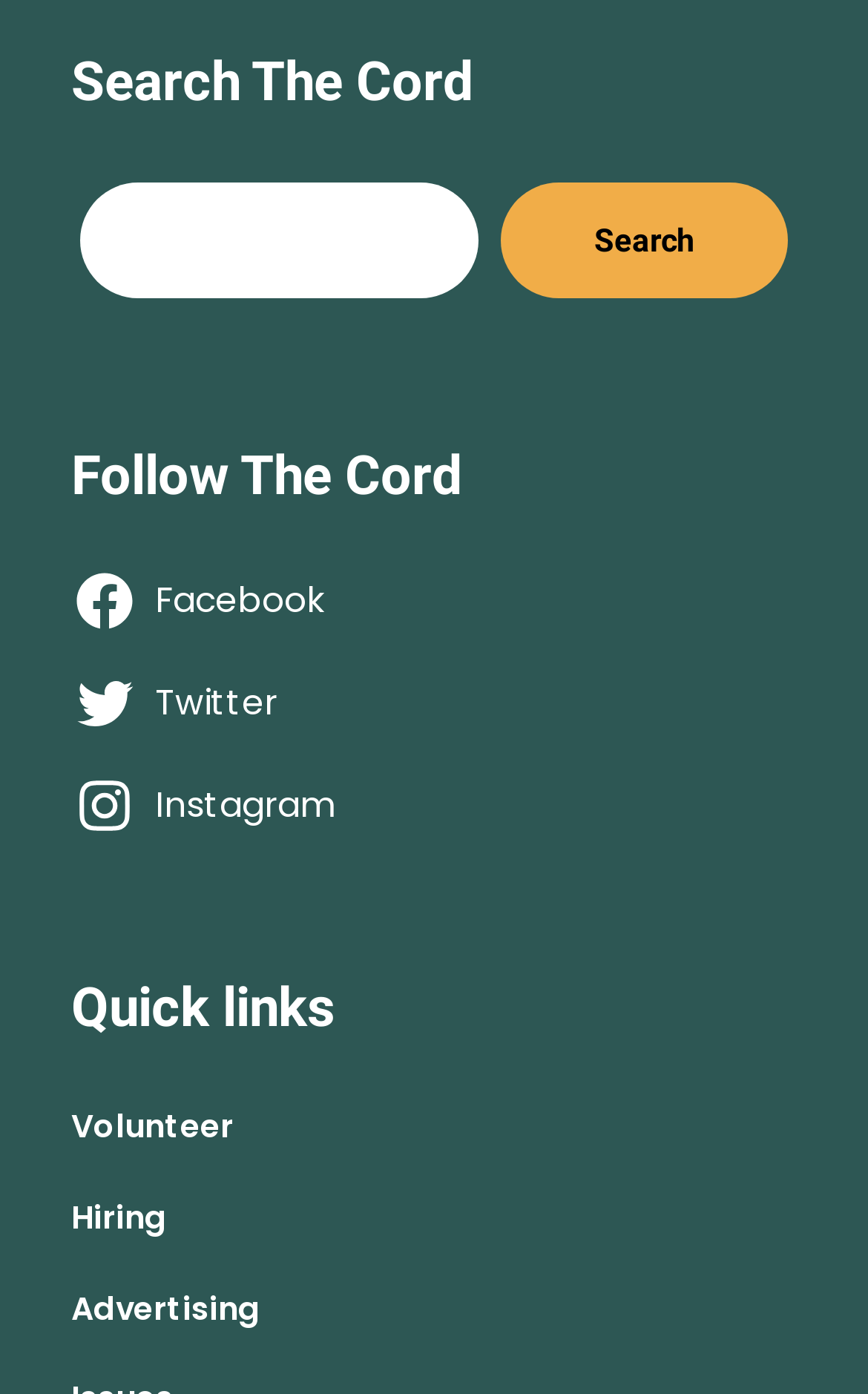Pinpoint the bounding box coordinates of the clickable element to carry out the following instruction: "View Quick links."

[0.082, 0.698, 0.918, 0.75]